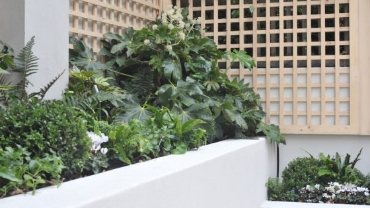What type of foliage is present in the garden?
Using the picture, provide a one-word or short phrase answer.

Dark green